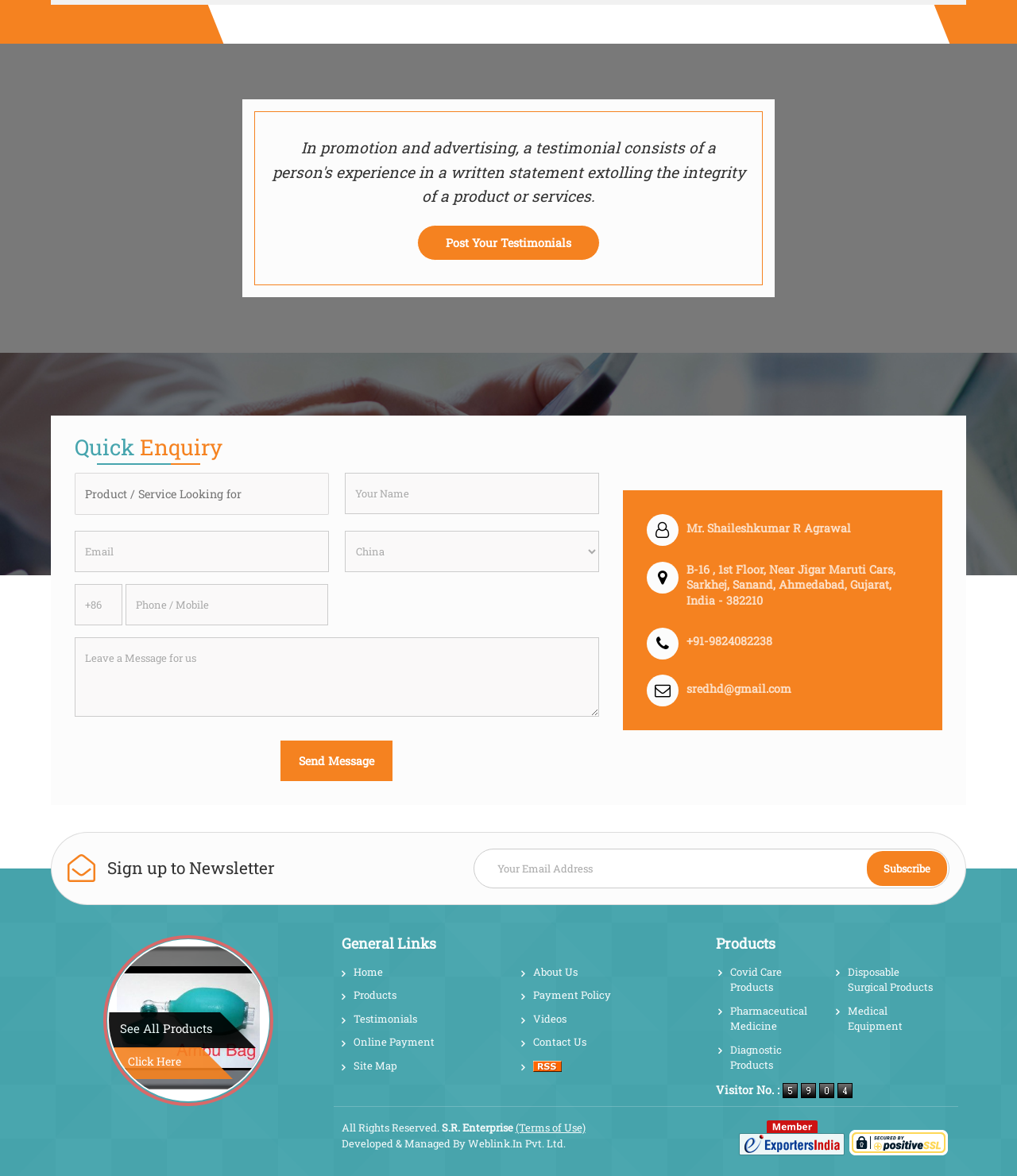Please give a succinct answer to the question in one word or phrase:
What is the purpose of the 'Newsletter' section?

To subscribe to a newsletter